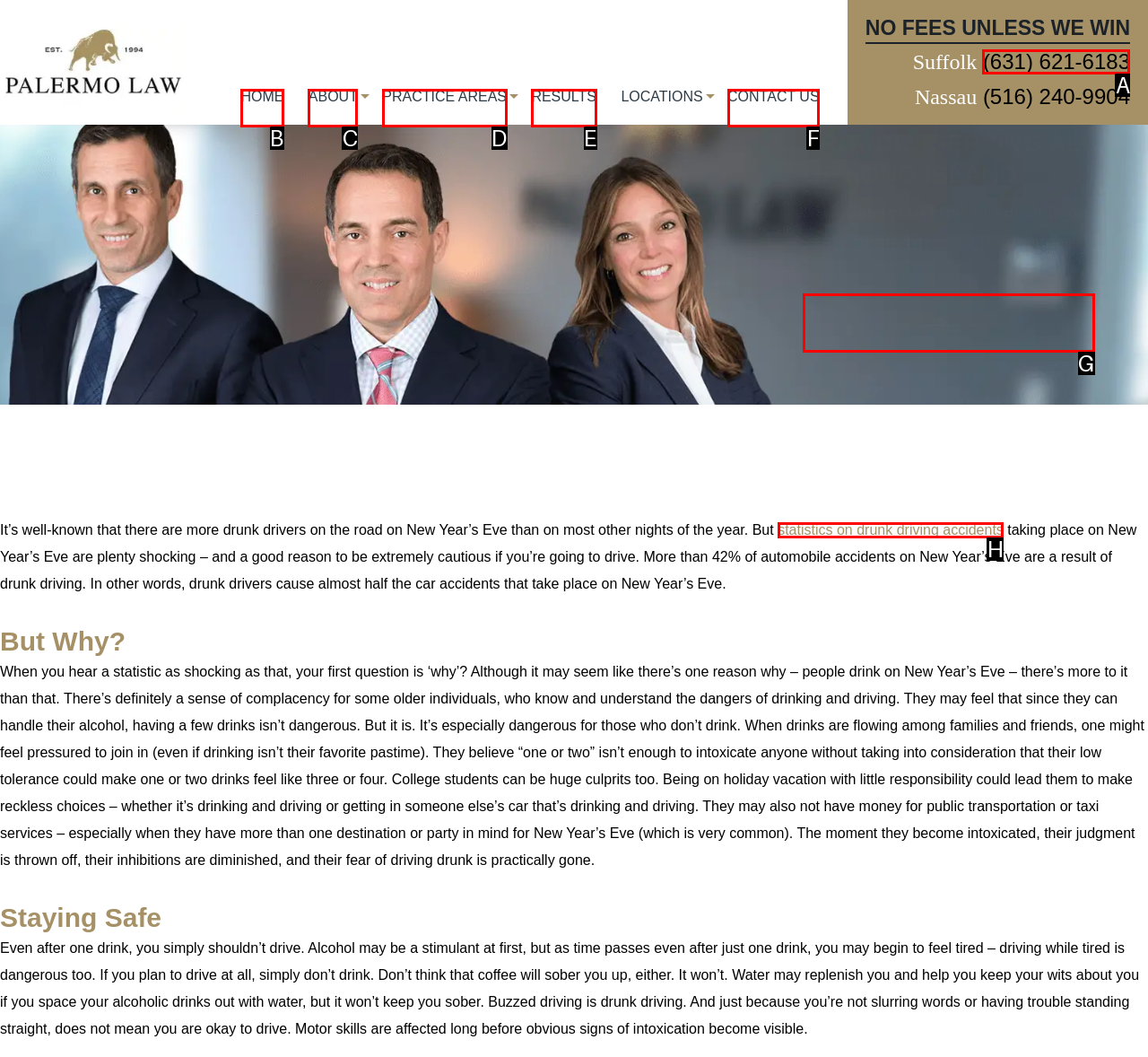Find the HTML element to click in order to complete this task: Call (631) 621-6183
Answer with the letter of the correct option.

A